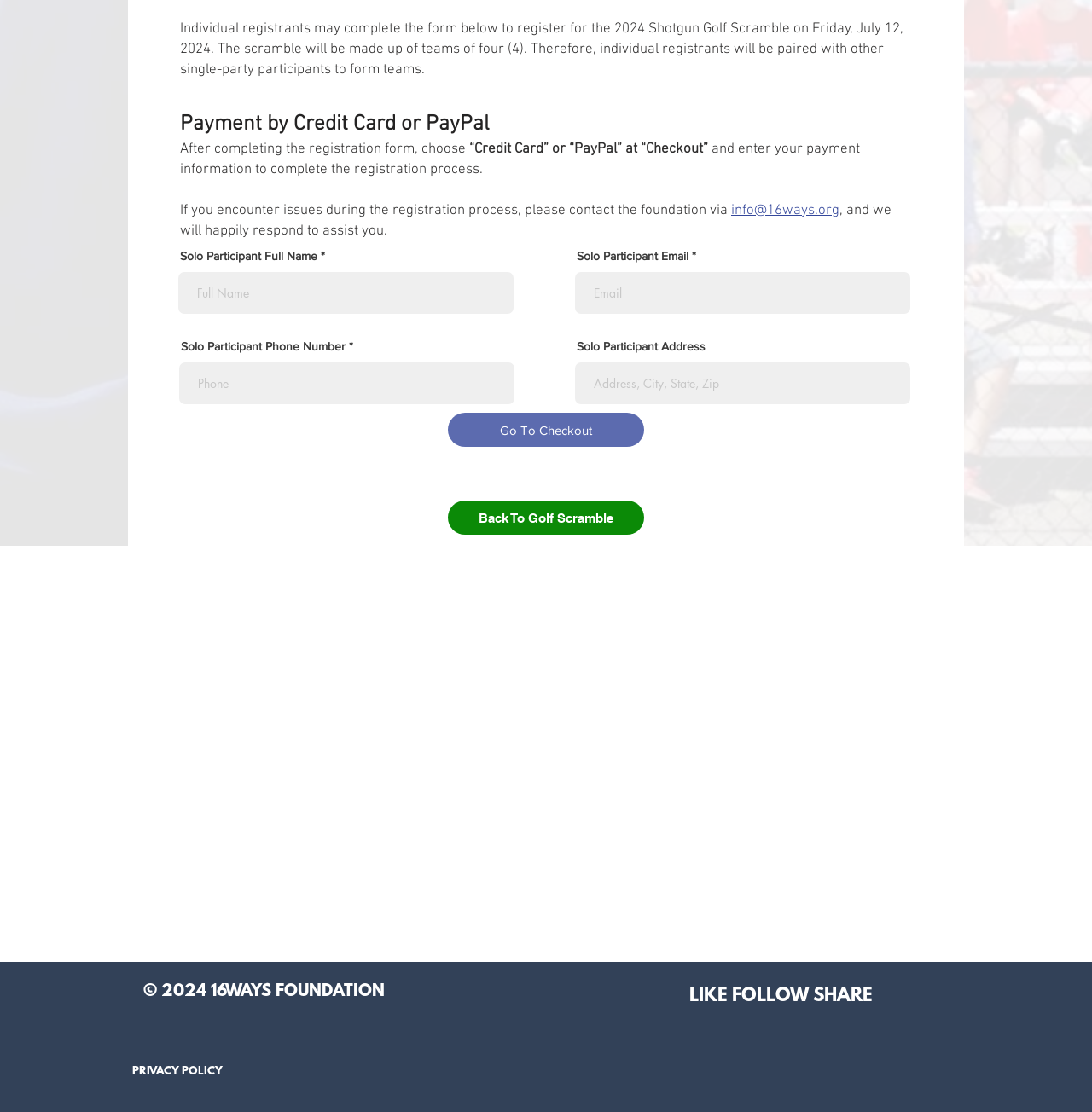Using the webpage screenshot, locate the HTML element that fits the following description and provide its bounding box: "PRIVACY POLICY".

[0.121, 0.958, 0.204, 0.969]